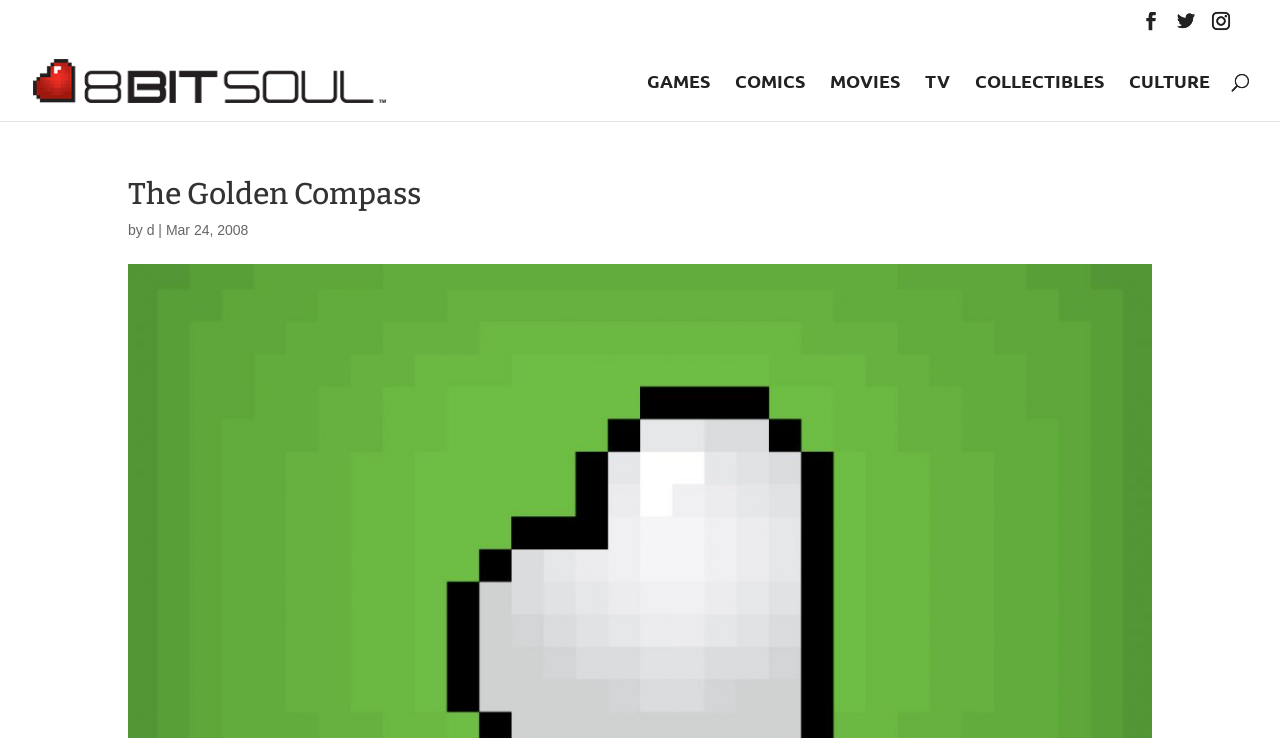Locate the bounding box coordinates of the region to be clicked to comply with the following instruction: "Click the search icon". The coordinates must be four float numbers between 0 and 1, in the form [left, top, right, bottom].

[0.053, 0.055, 0.953, 0.058]